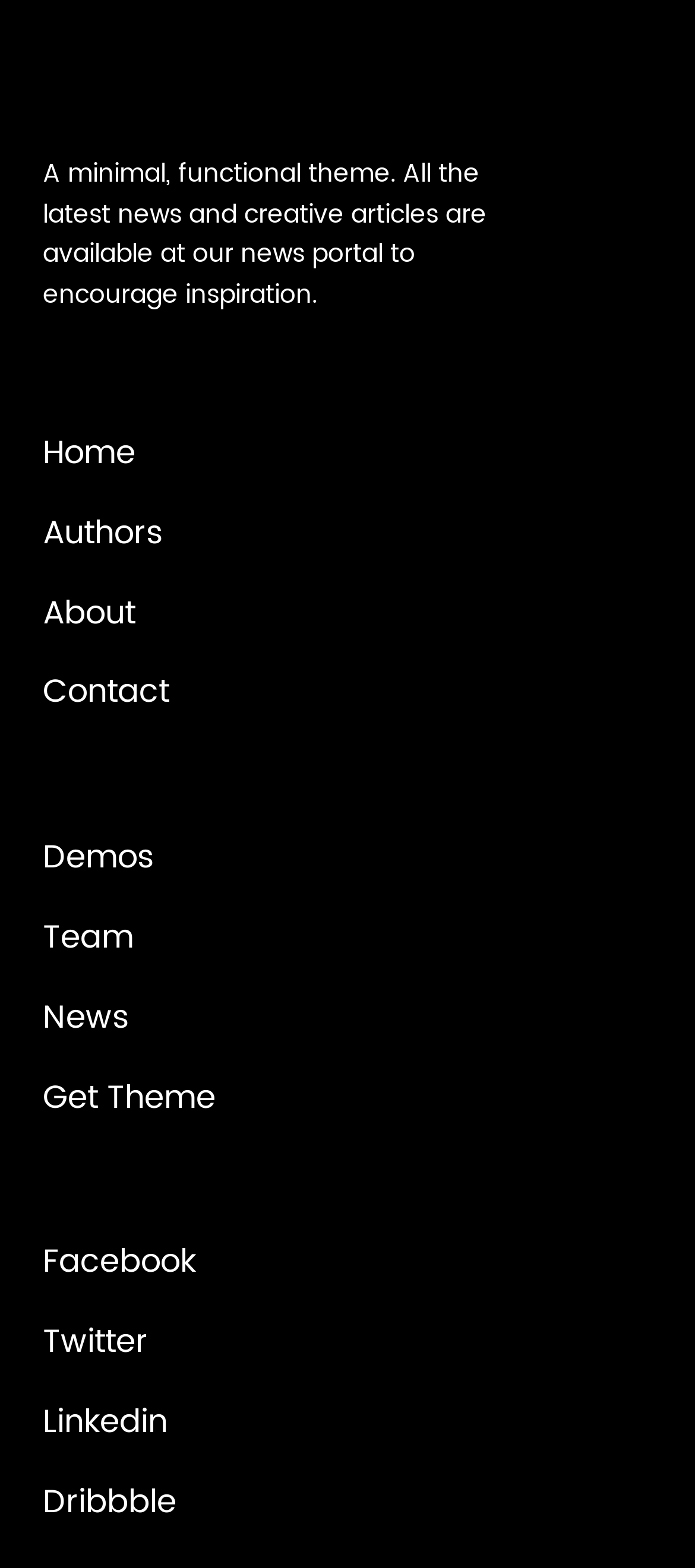Please locate the bounding box coordinates of the region I need to click to follow this instruction: "visit facebook page".

[0.062, 0.79, 0.282, 0.823]